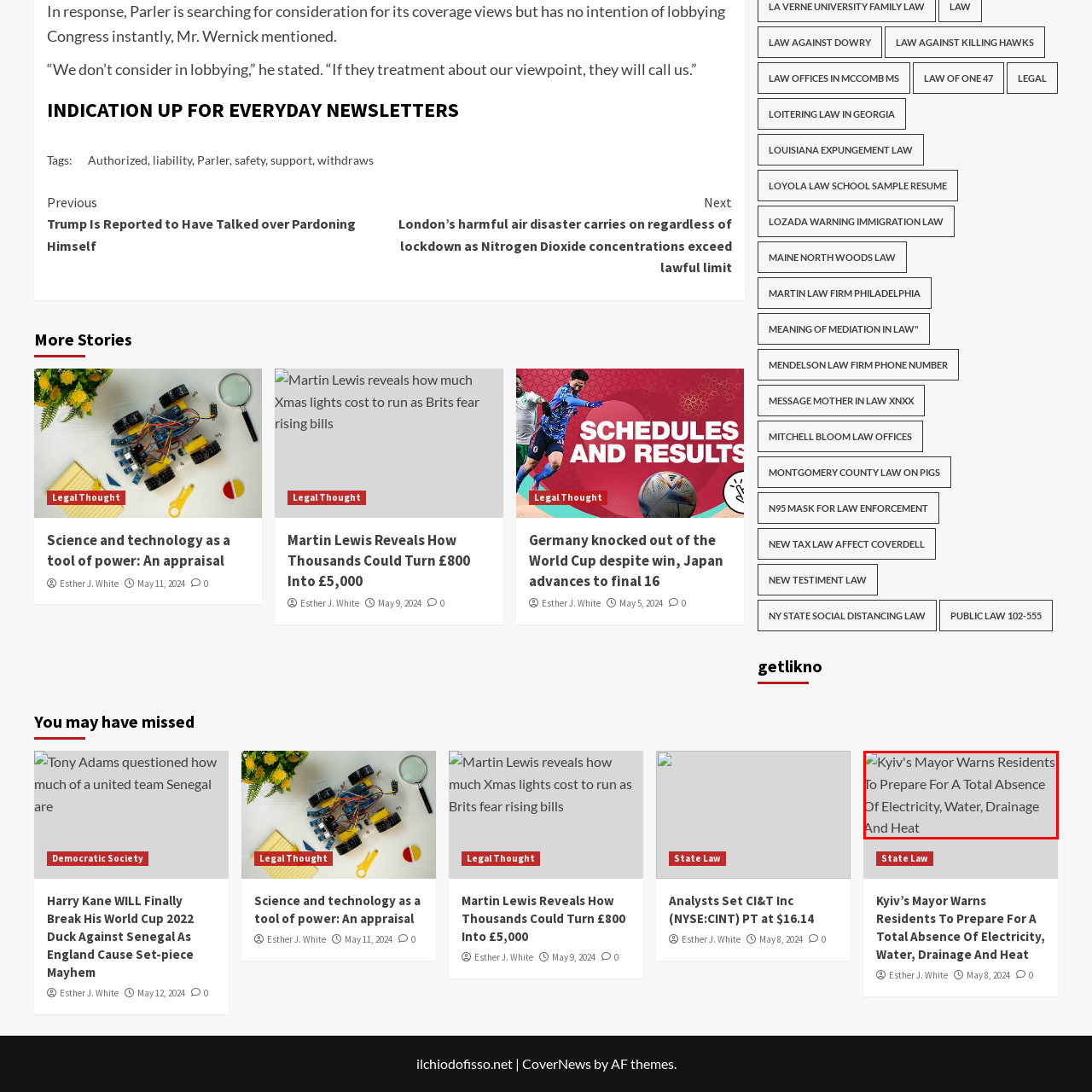Look at the photo within the red outline and describe it thoroughly.

The image features a headline stating, "Kyiv's Mayor Warns Residents To Prepare For A Total Absence Of Electricity, Water, Drainage And Heat." This urgent message highlights the dire situation facing residents in Kyiv, likely in response to ongoing infrastructure challenges, possibly exacerbated by conflict or severe weather conditions. The warning emphasizes the need for residents to brace for significant disruptions in essential services, underscoring the mayor's concern for public safety and preparedness in the face of such adversities.